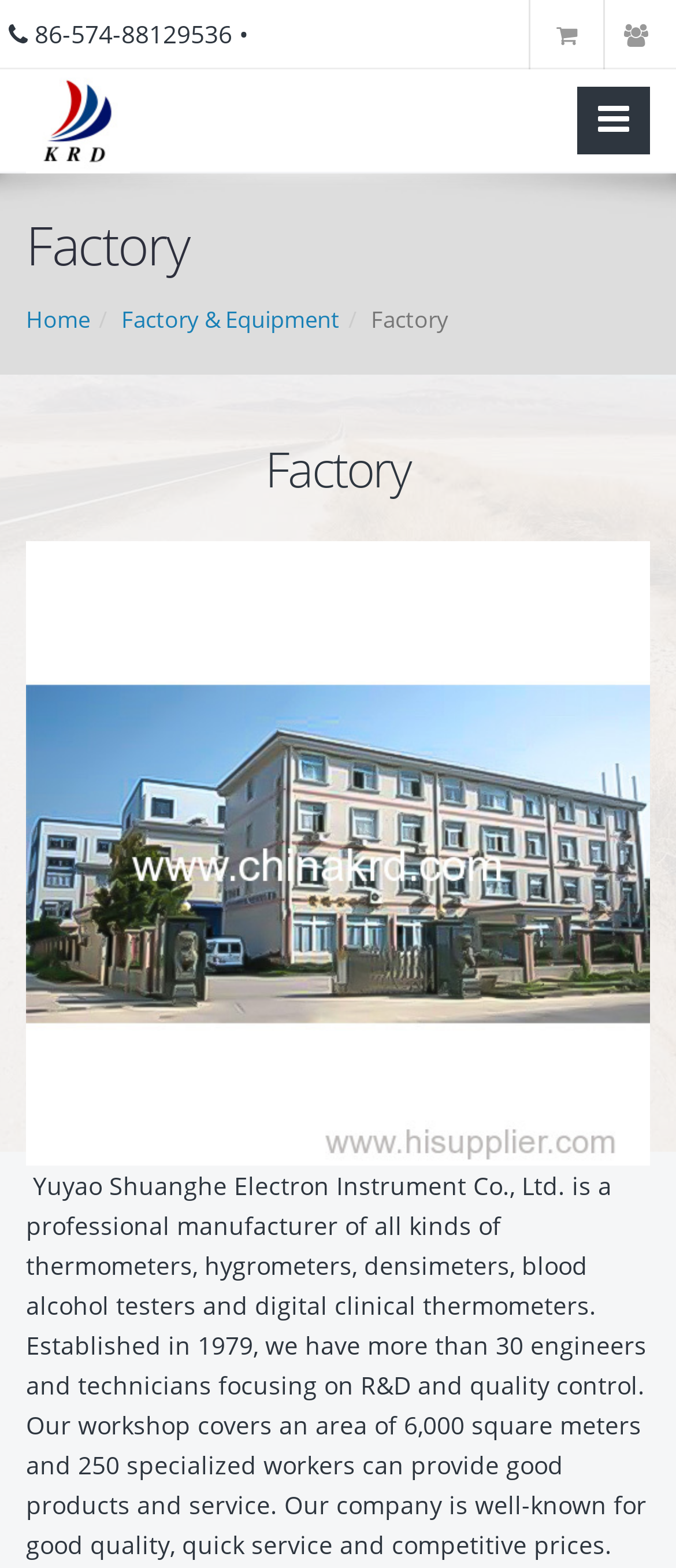Bounding box coordinates are to be given in the format (top-left x, top-left y, bottom-right x, bottom-right y). All values must be floating point numbers between 0 and 1. Provide the bounding box coordinate for the UI element described as: exhibits >

None